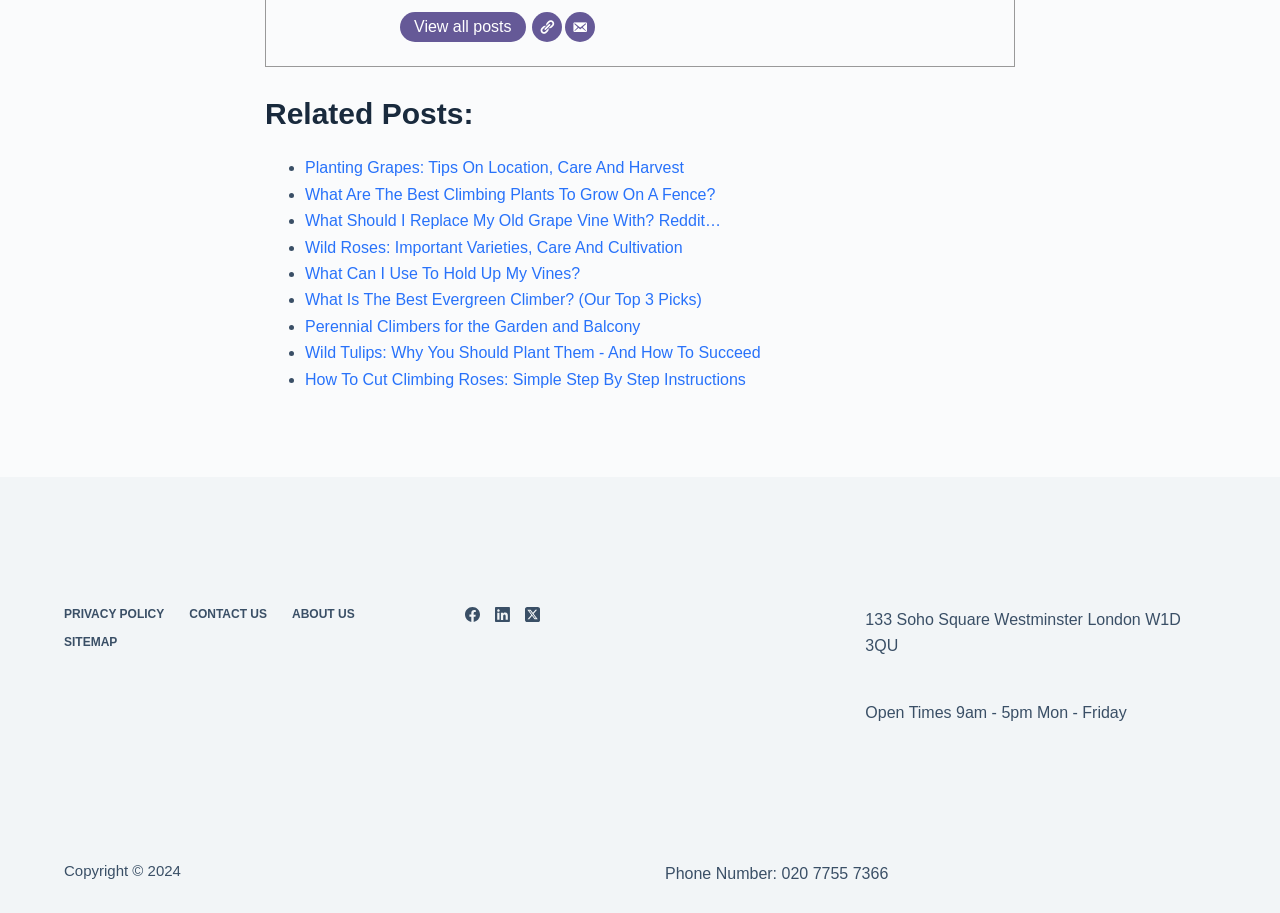Can you specify the bounding box coordinates for the region that should be clicked to fulfill this instruction: "Read about Planting Grapes".

[0.238, 0.175, 0.534, 0.193]